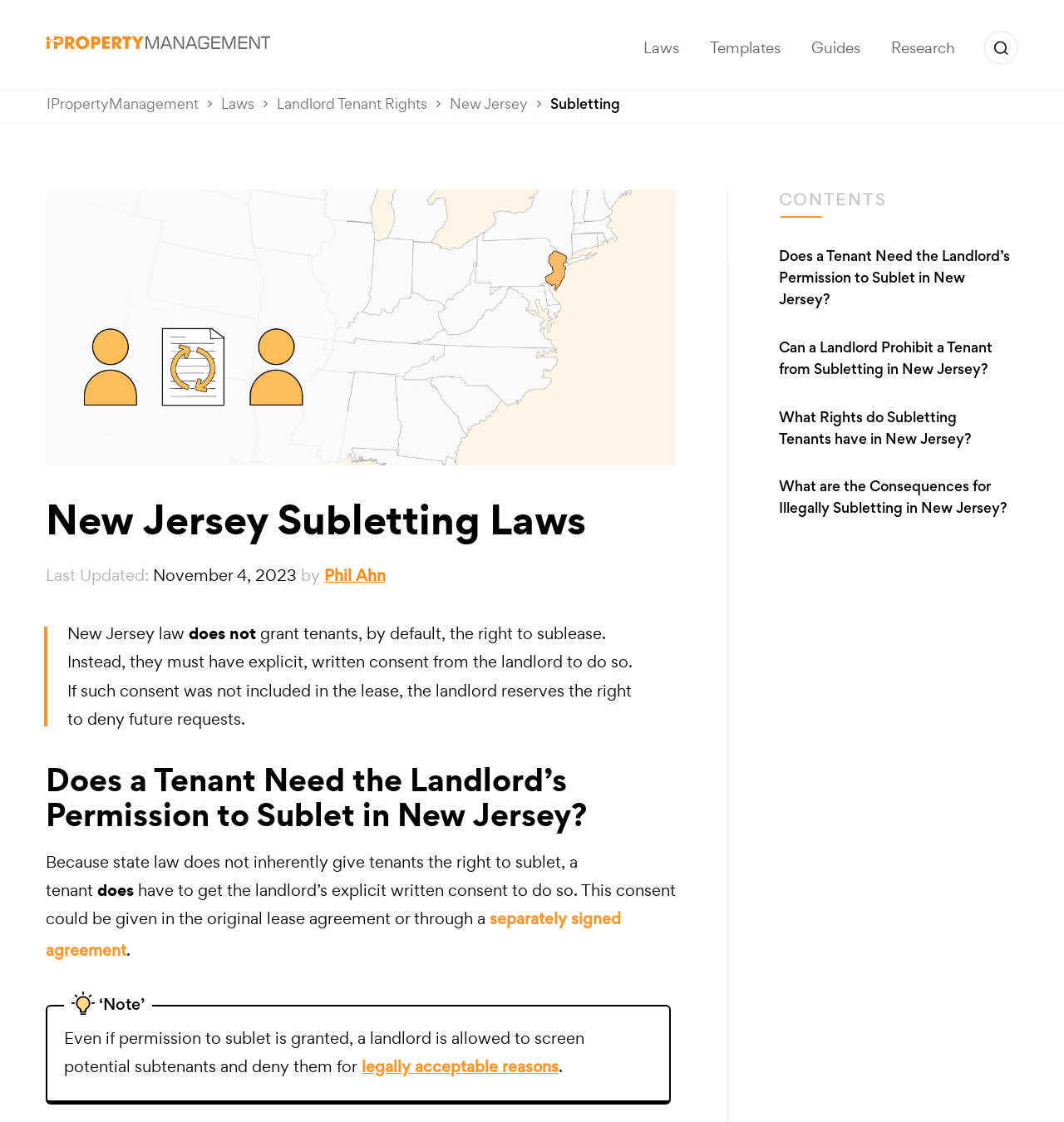Examine the image carefully and respond to the question with a detailed answer: 
What is the first topic in the CONTENTS section?

I found the first topic in the CONTENTS section by looking at the link 'Does a Tenant Need the Landlord’s Permission to Sublet in New Jersey?' which is the first item in the CONTENTS section.